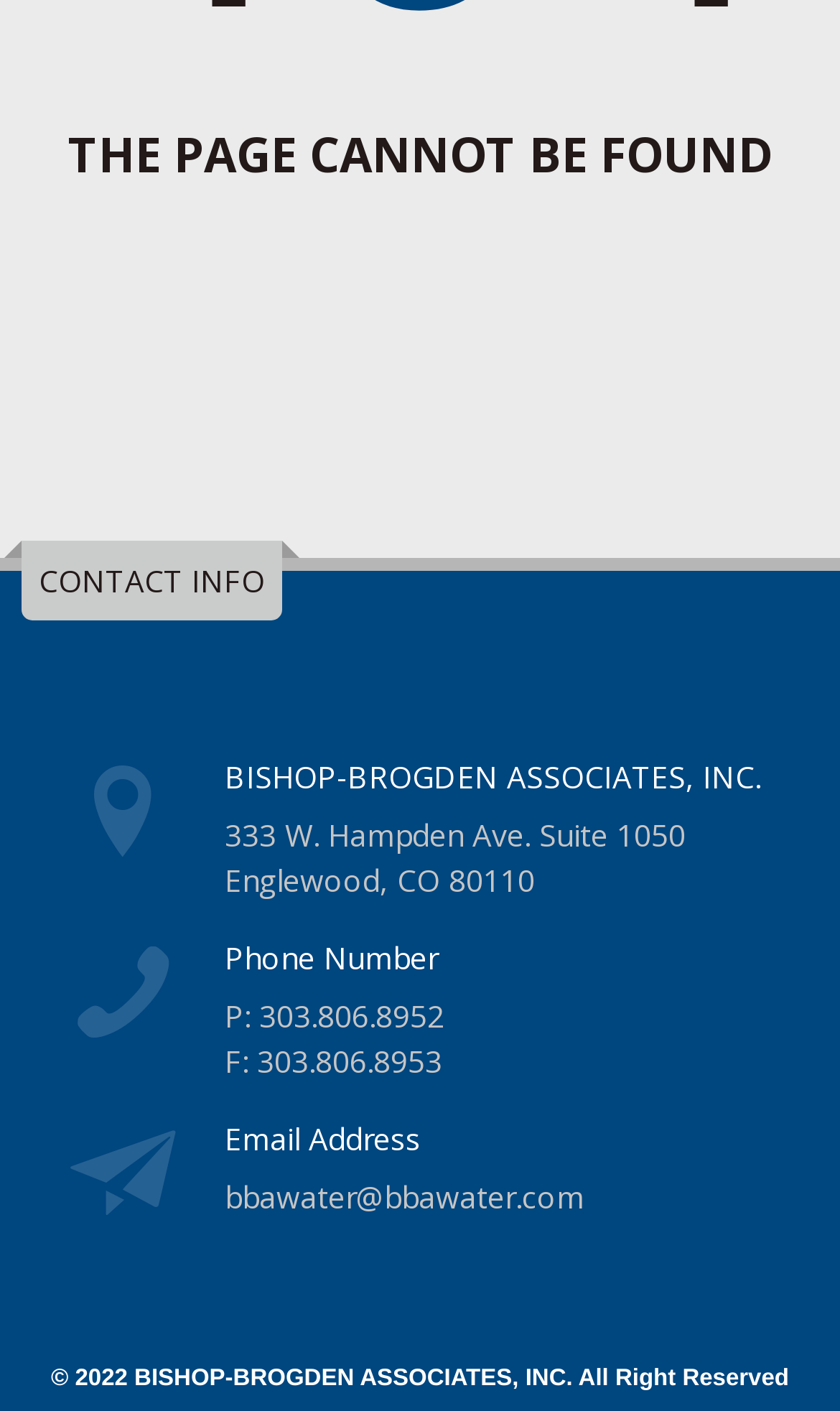What is the phone number?
Please provide a single word or phrase in response based on the screenshot.

303.806.8952